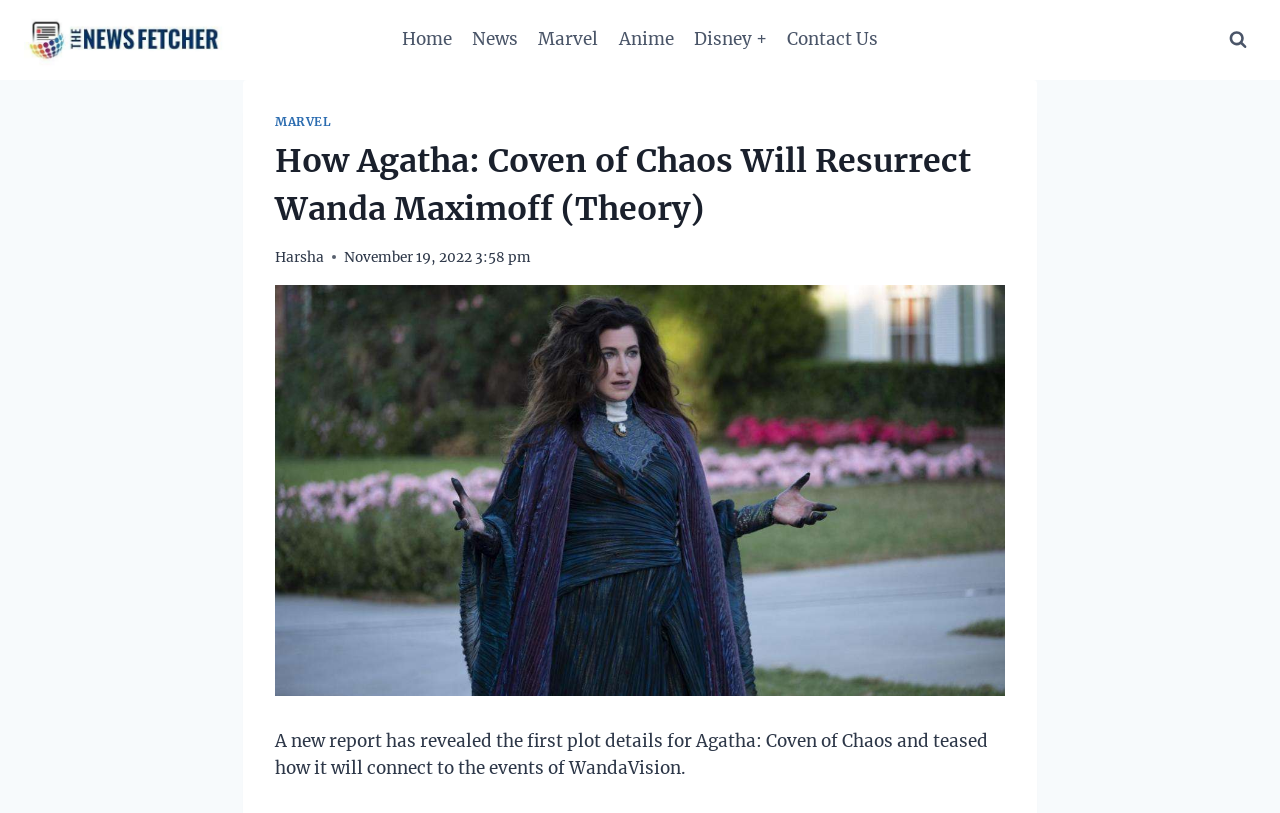What categories are available in the primary navigation?
Using the visual information, reply with a single word or short phrase.

Home, News, Marvel, Anime, Disney +, Contact Us